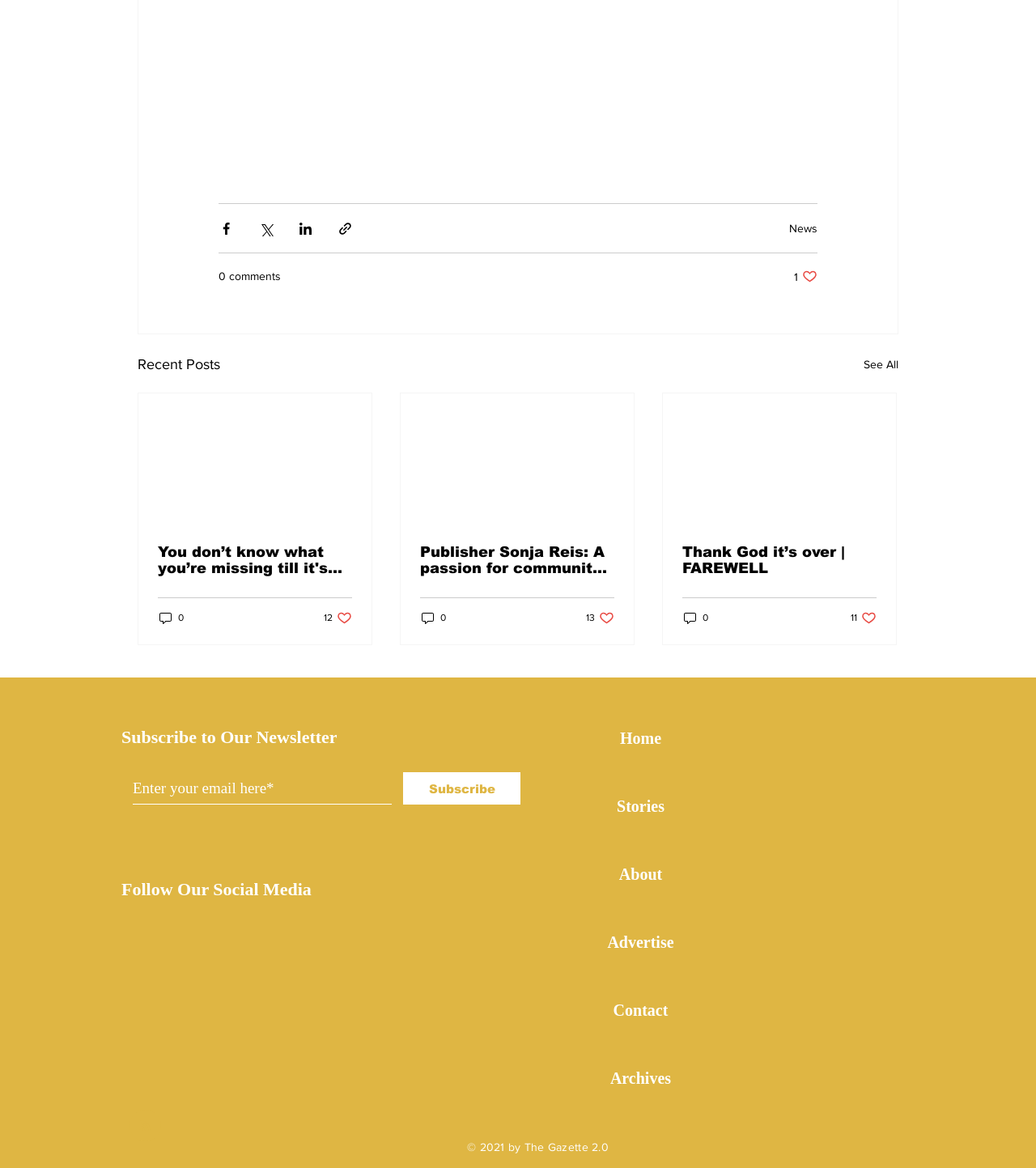Find the bounding box coordinates corresponding to the UI element with the description: "0". The coordinates should be formatted as [left, top, right, bottom], with values as floats between 0 and 1.

[0.659, 0.522, 0.685, 0.536]